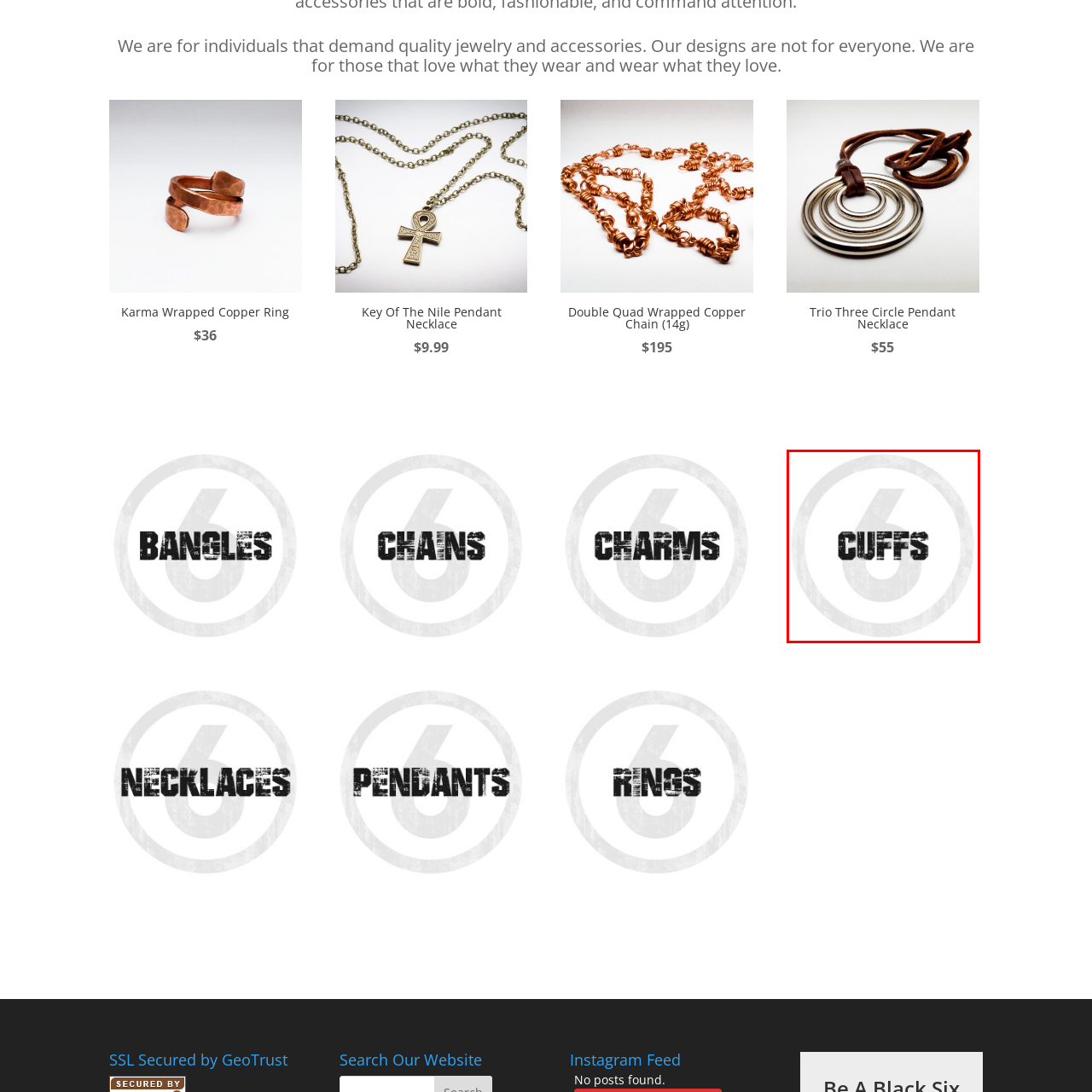What aesthetic does the overall design convey?
Analyze the visual elements found in the red bounding box and provide a detailed answer to the question, using the information depicted in the image.

The caption describes the overall aesthetic of the design as conveying a sense of modern elegance, which invites viewers to explore the collection further.